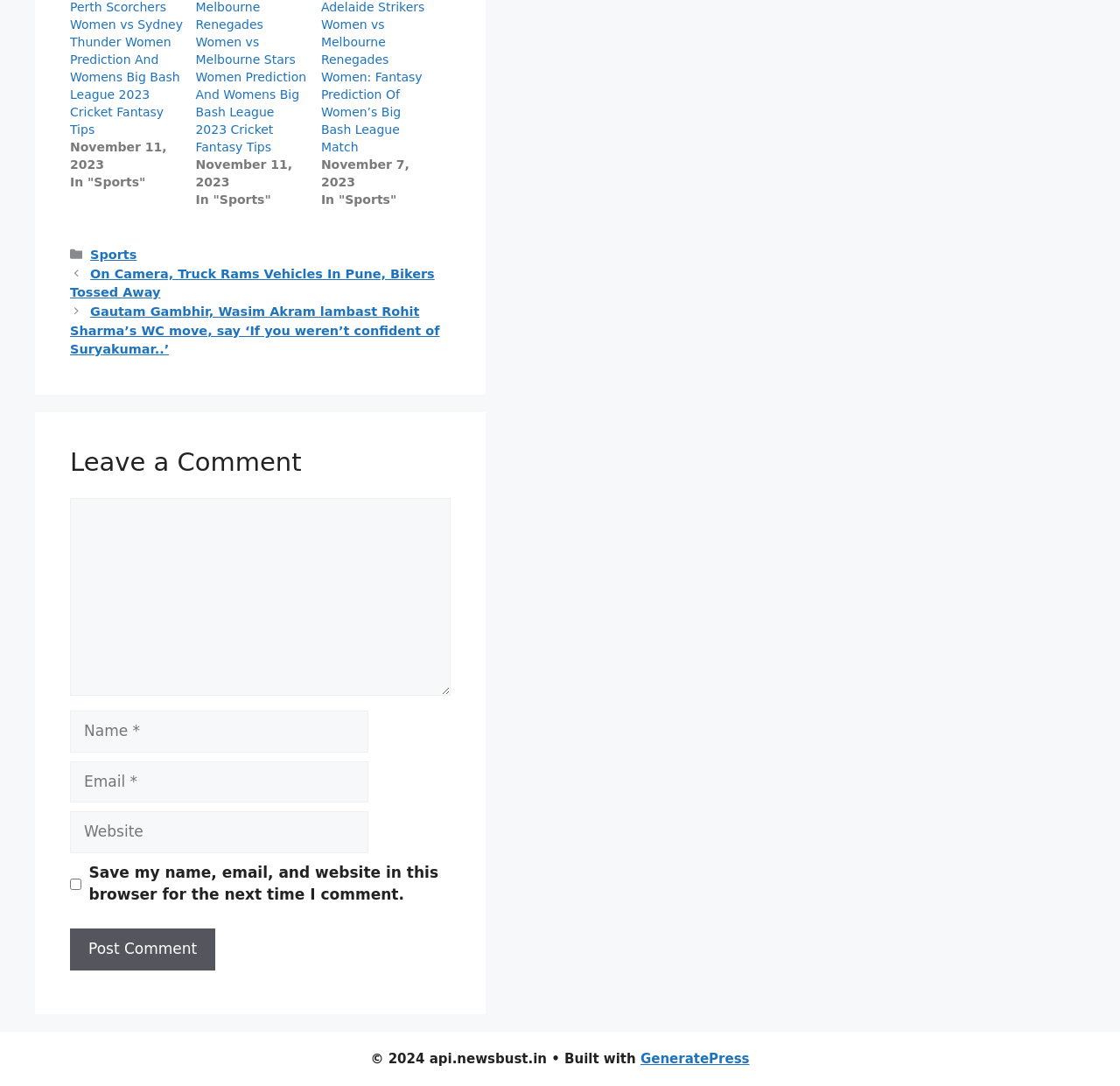Please specify the bounding box coordinates of the element that should be clicked to execute the given instruction: 'Click on the Post Comment button'. Ensure the coordinates are four float numbers between 0 and 1, expressed as [left, top, right, bottom].

[0.062, 0.855, 0.192, 0.893]